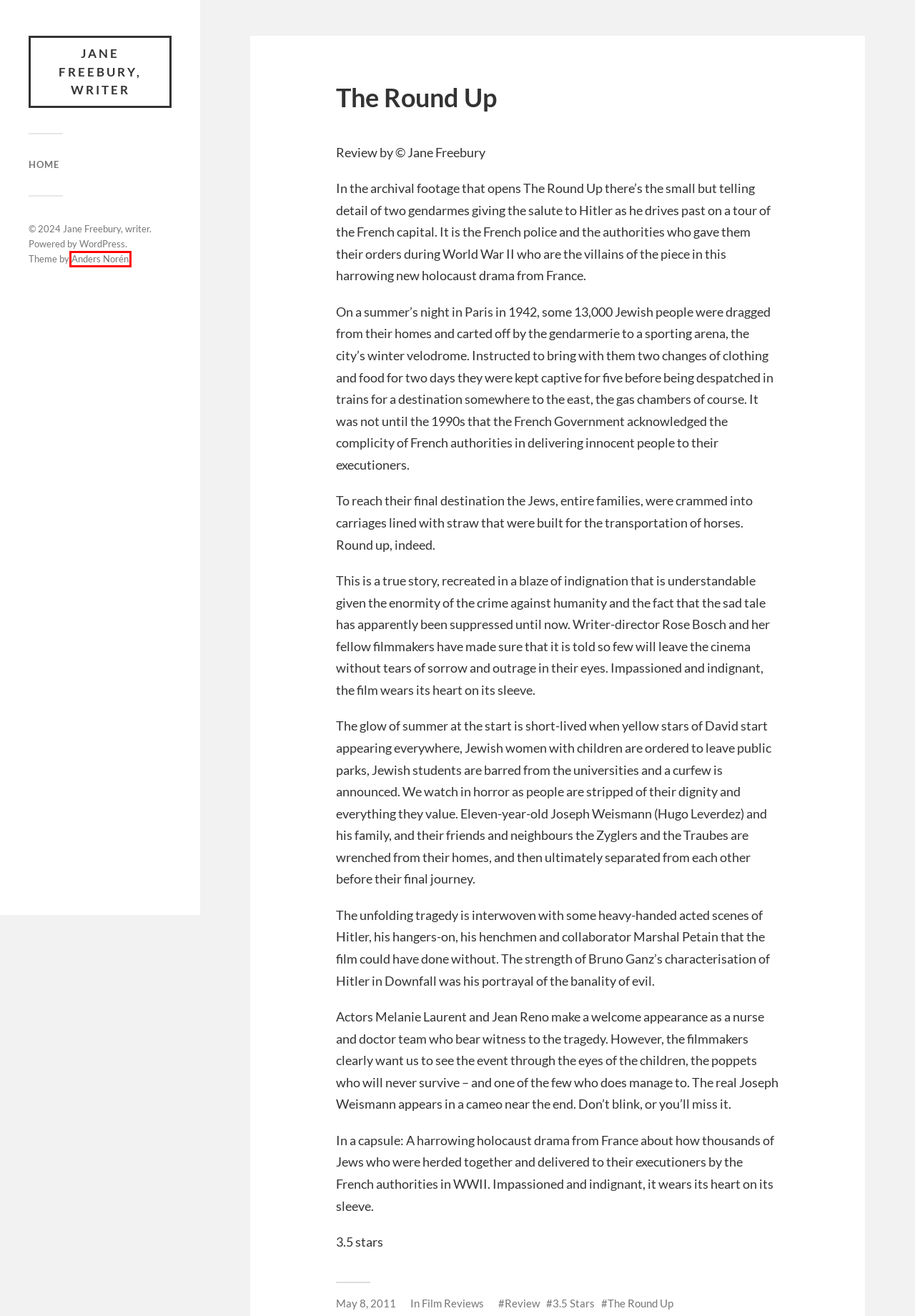You are presented with a screenshot of a webpage that includes a red bounding box around an element. Determine which webpage description best matches the page that results from clicking the element within the red bounding box. Here are the candidates:
A. Review Archives - Jane Freebury, writer
B. Anders Norén
C. Blog Tool, Publishing Platform, and CMS – WordPress.org
D. Jane Freebury, writer - Film reviews and filmmaker interviews
E. Film Reviews Archives - Jane Freebury, writer
F. 3.5 Stars Archives - Jane Freebury, writer
G. The Round Up Archives - Jane Freebury, writer
H. Home - Jane Freebury, writer

B